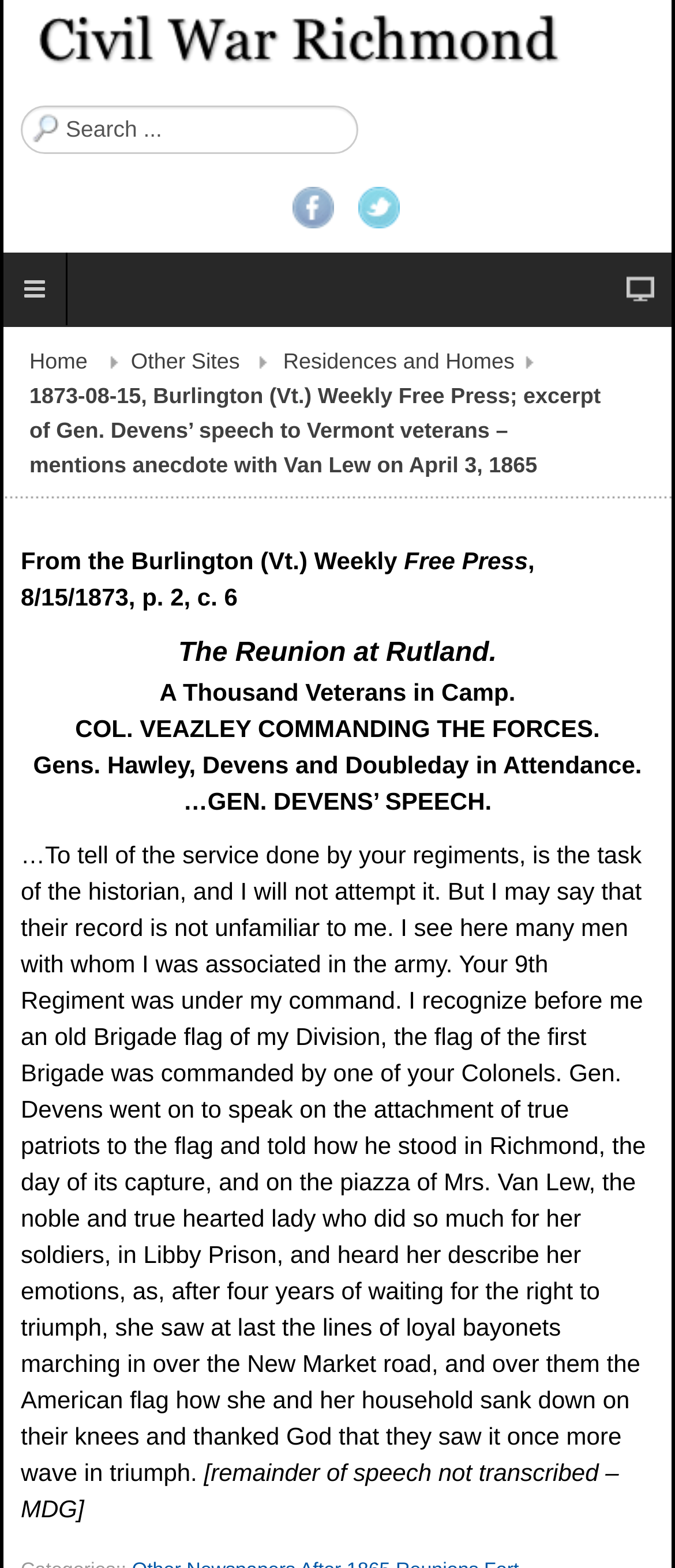What is the name of the lady mentioned in Gen. Devens' speech?
Provide a well-explained and detailed answer to the question.

The answer can be found by reading the StaticText element with the text '…GEN. DEVENS’ SPEECH.' and the subsequent text which describes Gen. Devens' speech about the capture of Richmond and his experience with Mrs. Van Lew.